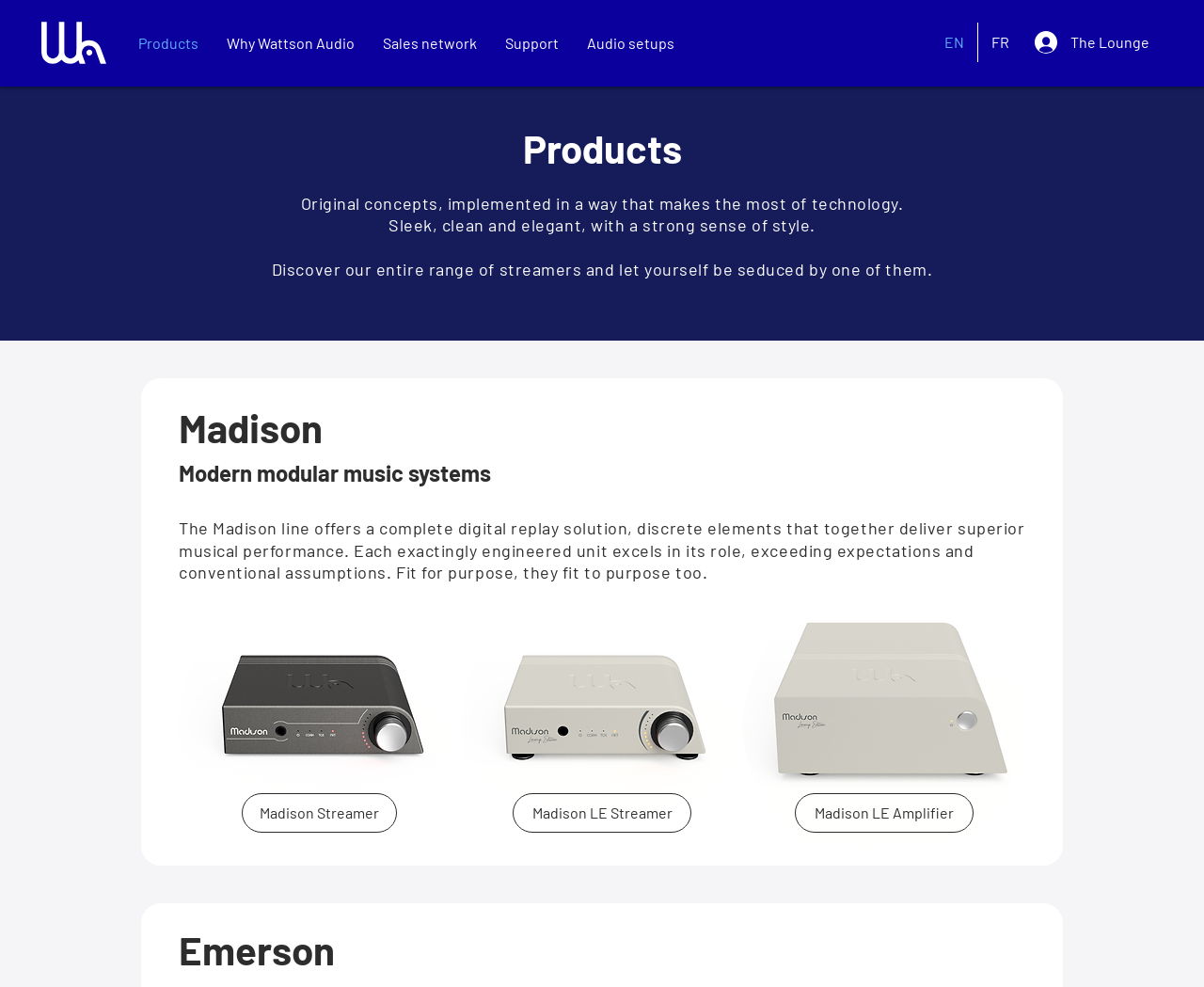Articulate a detailed summary of the webpage's content and design.

The webpage is a product catalogue for Wattson Audio, featuring a navigation menu at the top with links to various sections such as "Products", "Why Wattson Audio", "Sales network", and "Support". On the top left, there is a Wattson Audio logo, which is also a link. 

To the right of the logo, there is a language selector with two options: English and French. Below the navigation menu, there is a heading that reads "Products" and a brief introduction to Wattson Audio's products, describing them as original concepts that make the most of technology, sleek, clean, and elegant.

The main content of the page is divided into sections, each featuring a specific product line. The first section is dedicated to "Madison", a modern modular music system. It includes a heading, a brief description, and three links to different products within the Madison line, each accompanied by an image of the product. The images are positioned below the description and are aligned horizontally.

Below the Madison section, there is another section dedicated to "Emerson", although it only features a heading and no additional content. Overall, the webpage has a clean and organized layout, making it easy to navigate and find specific products.